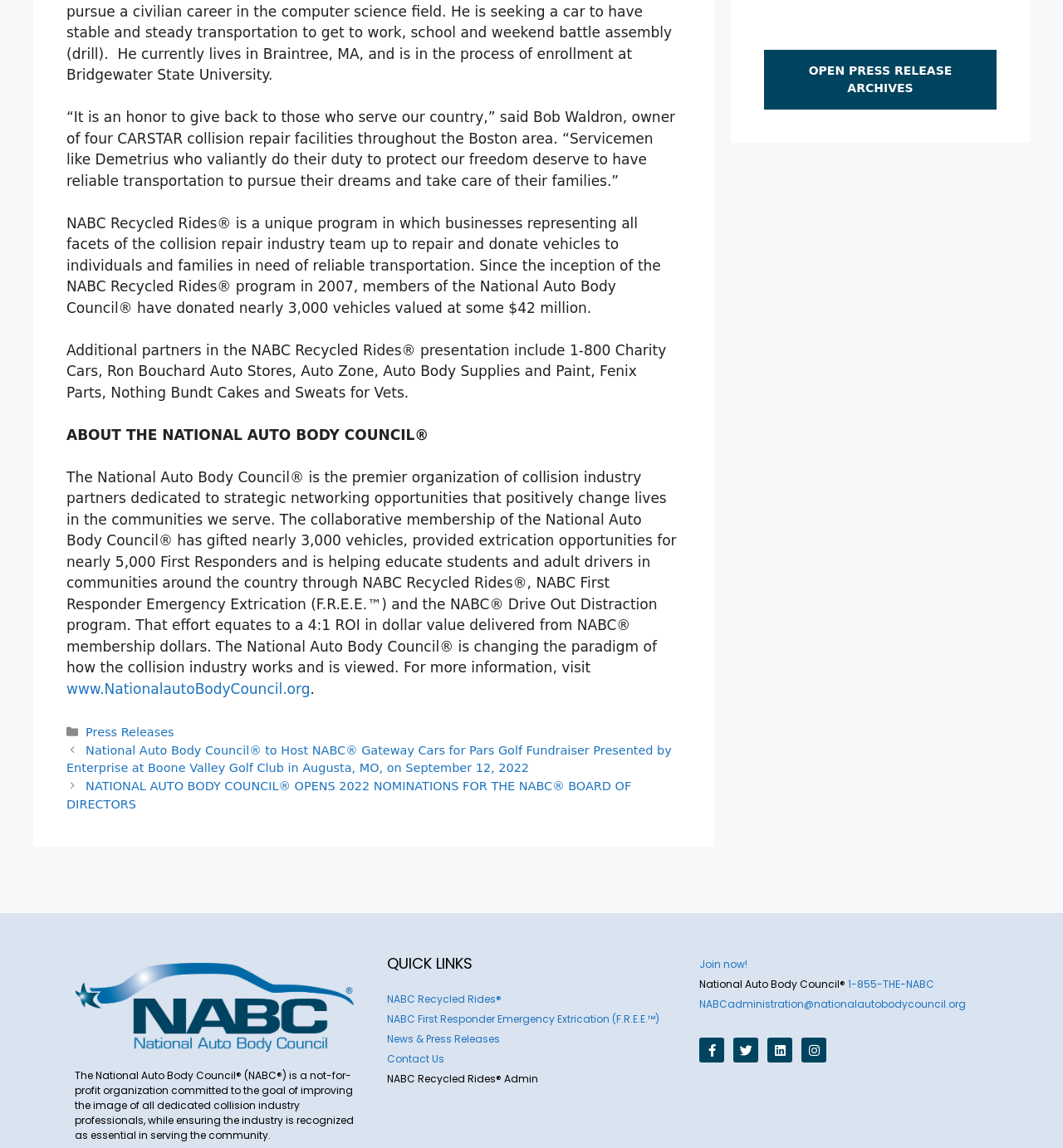Please identify the bounding box coordinates of the clickable area that will fulfill the following instruction: "Visit the National Auto Body Council website". The coordinates should be in the format of four float numbers between 0 and 1, i.e., [left, top, right, bottom].

[0.062, 0.593, 0.292, 0.607]